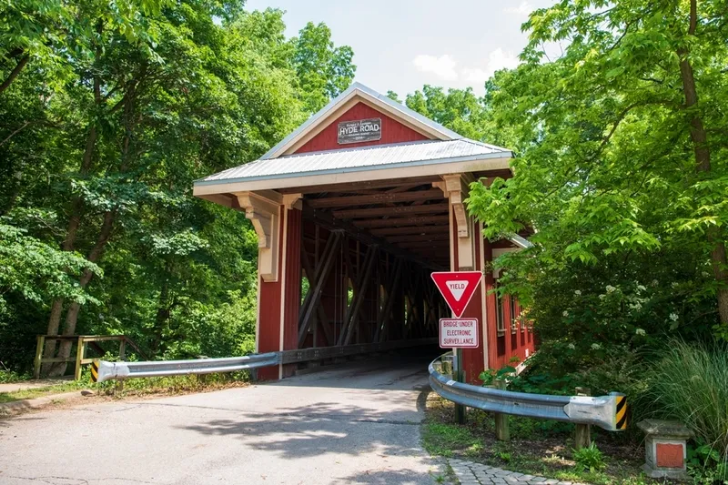Give a thorough explanation of the image.

This picturesque image captures the charming entrance of the Hyde Road Covered Bridge located in Ohio's Yellow Springs. Framed by lush greenery, the bridge is a striking red structure topped with a sloped roof, embodying classic Americana architecture. A prominent sign above the entrance reads "Hyde Road," guiding travelers as they approach. To the right, a yield sign ensures safety for vehicles navigating the area, adding a practical touch to the serene landscape. The surrounding foliage enhances the tranquil atmosphere, making the scene a perfect representation of rural Ohio's natural beauty. The image invites viewers to appreciate not only the historical significance of covered bridges but also the enchanting environment that envelops them.